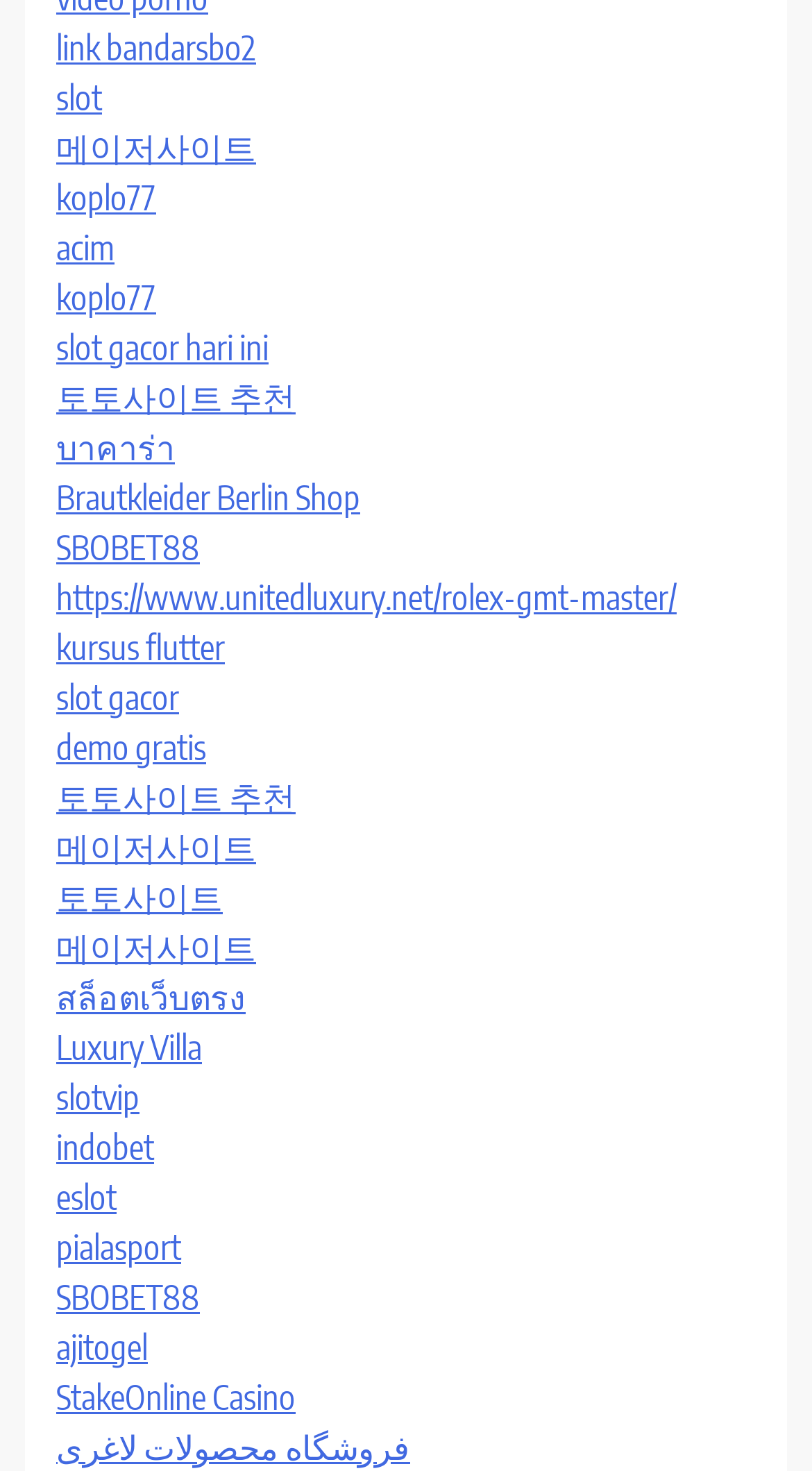Utilize the information from the image to answer the question in detail:
How many links are related to slots?

There are four links related to slots on the webpage, namely 'slot', 'slot gacor hari ini', 'slot gacor', and 'slotvip'. These links are scattered throughout the webpage with different bounding boxes.